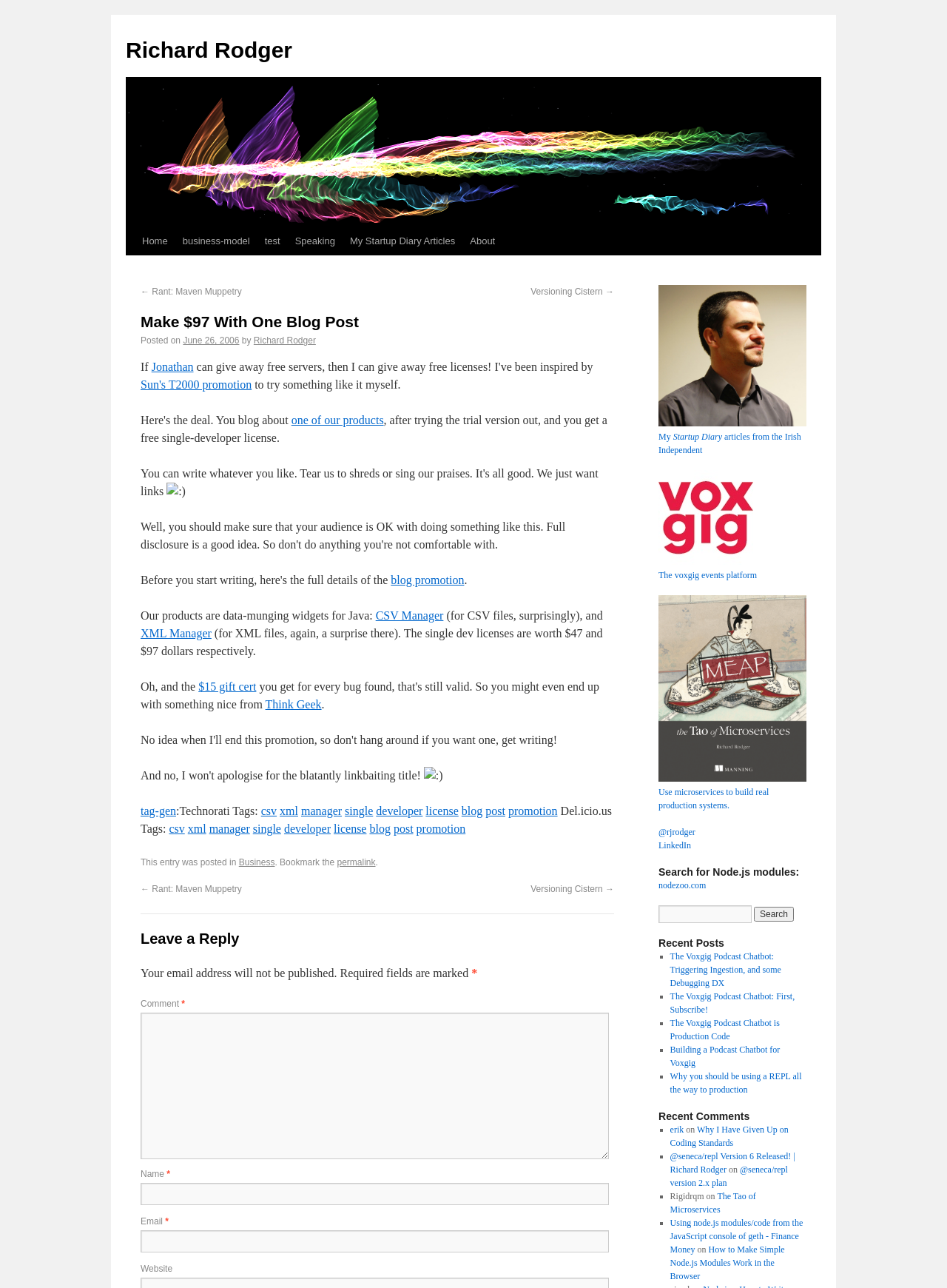Your task is to extract the text of the main heading from the webpage.

Make $97 With One Blog Post